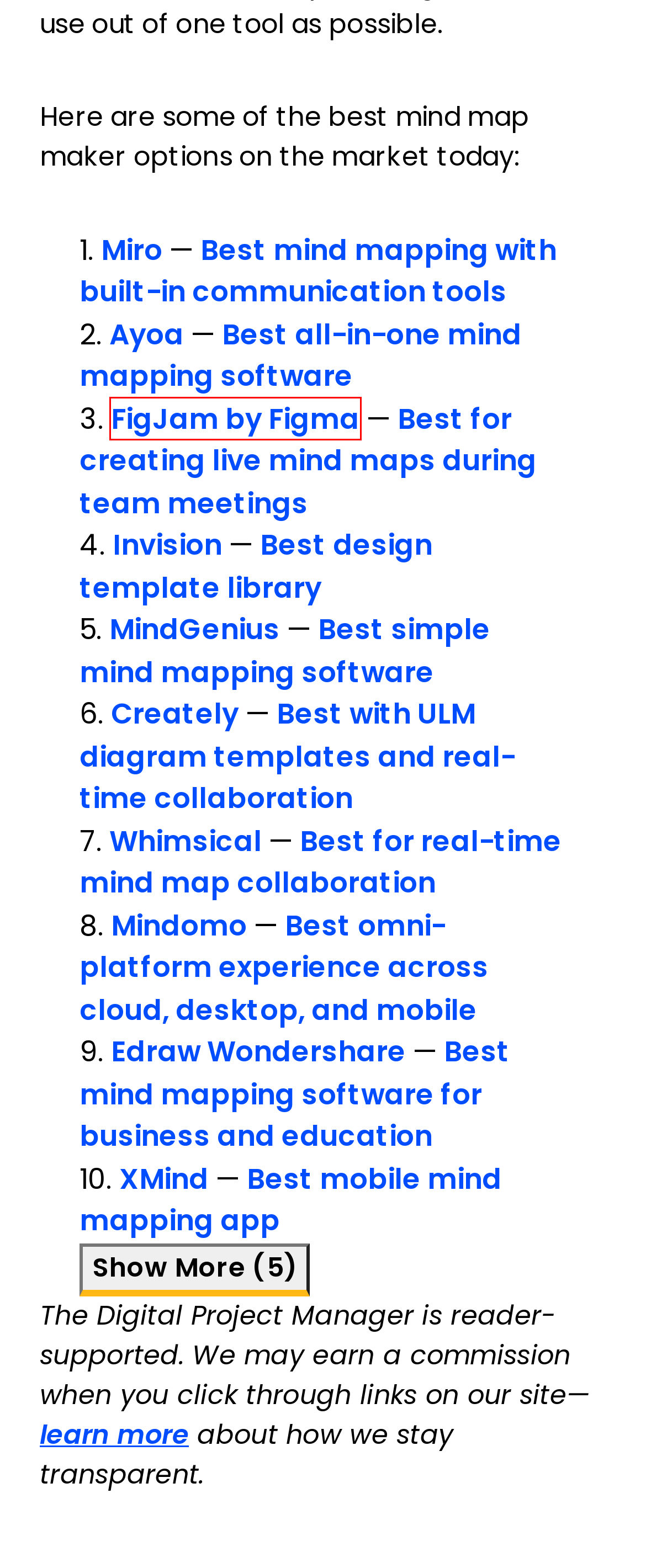Look at the screenshot of a webpage where a red rectangle bounding box is present. Choose the webpage description that best describes the new webpage after clicking the element inside the red bounding box. Here are the candidates:
A. Xmind - Mind Mapping App
B. Mindomo - Collaborative Mind Map Software
C. Mind Mapping Tool for Teams | Miro
D. MindGenius - Project Management and Collaboration
E. Free Digital Whiteboard For Team Collaboration | InVision
F. Mind map maker
G. The Ultimate Mind Mapping Tool For Creative Problem Solvers - Ayoa
H. Online Collaborative Strategic Planning Tool | FigJam

H